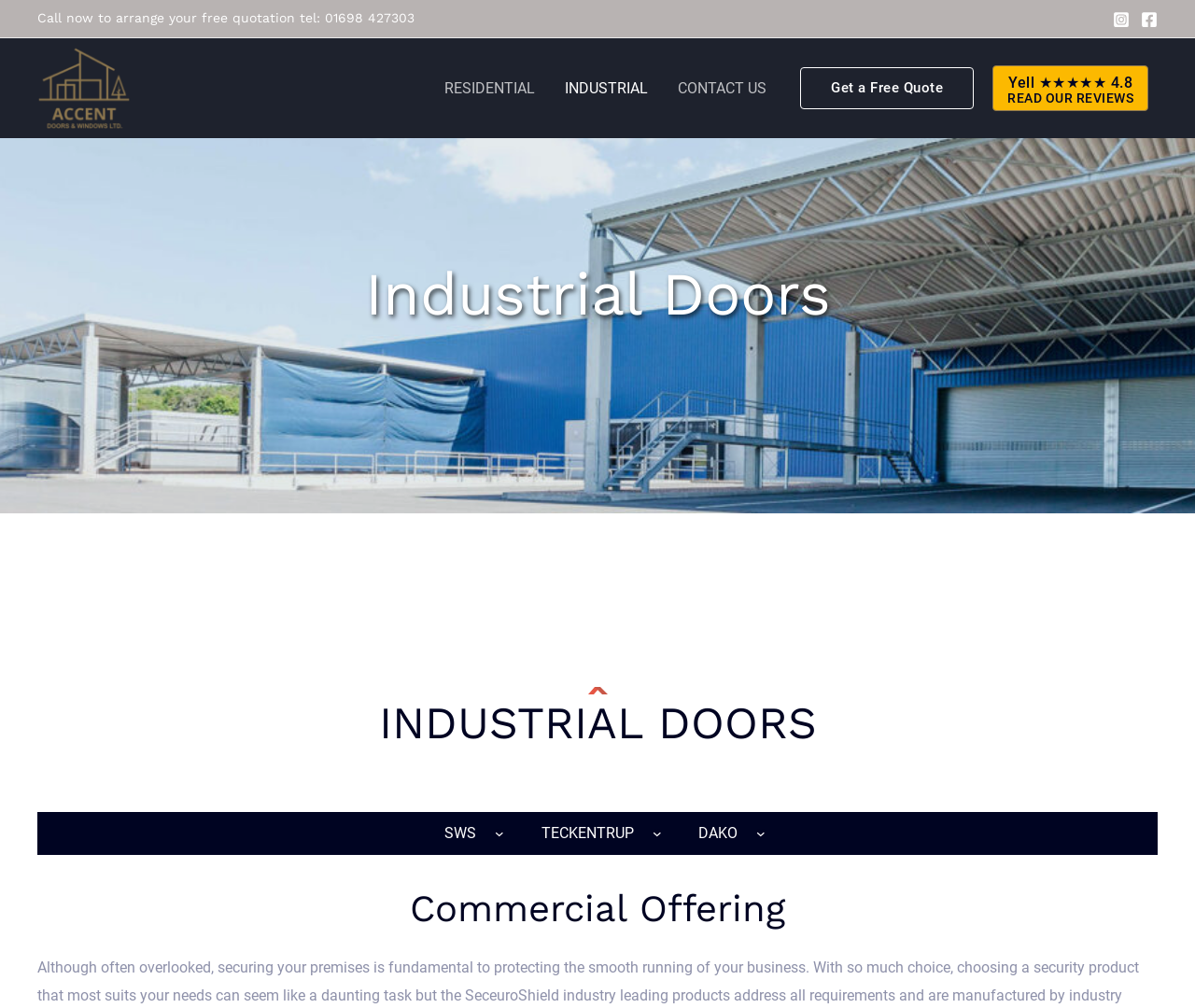What social media platforms are linked on the webpage?
Make sure to answer the question with a detailed and comprehensive explanation.

I found the social media links by looking at the link elements with images, which are Instagram and Facebook.